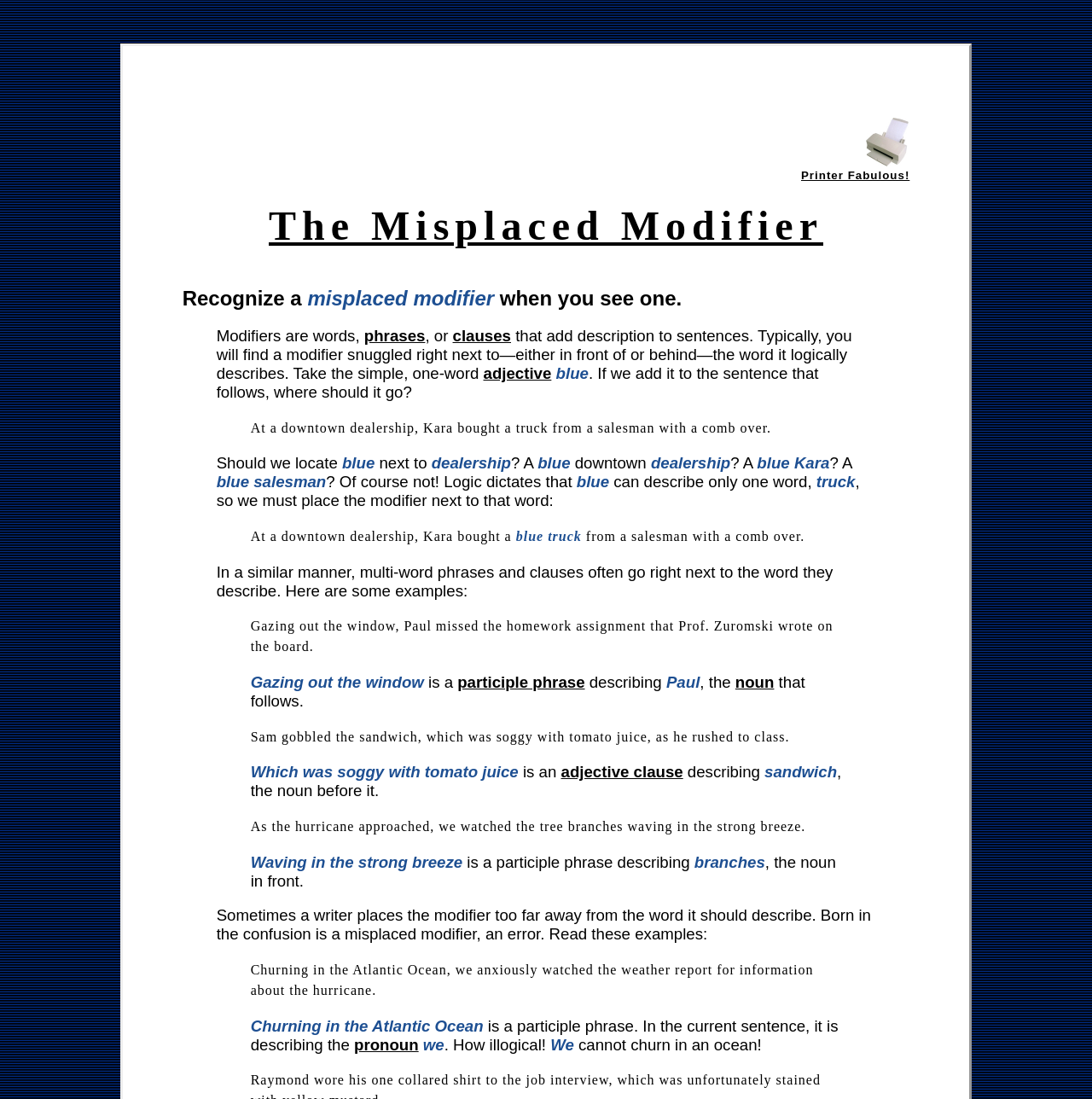Extract the main title from the webpage.

The Misplaced Modifier